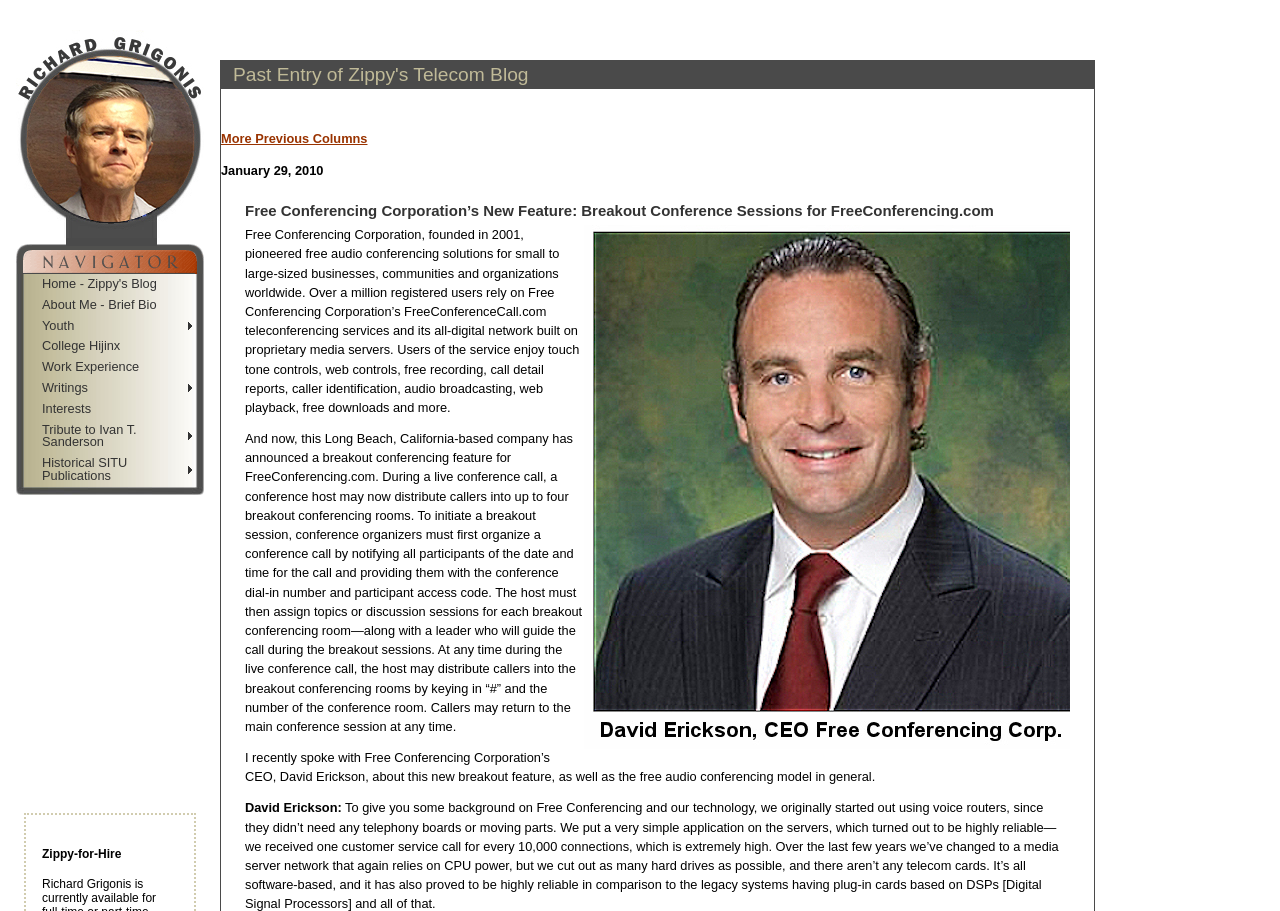Locate the bounding box coordinates of the region to be clicked to comply with the following instruction: "Click 'About Me - Brief Bio'". The coordinates must be four float numbers between 0 and 1, in the form [left, top, right, bottom].

[0.019, 0.324, 0.153, 0.346]